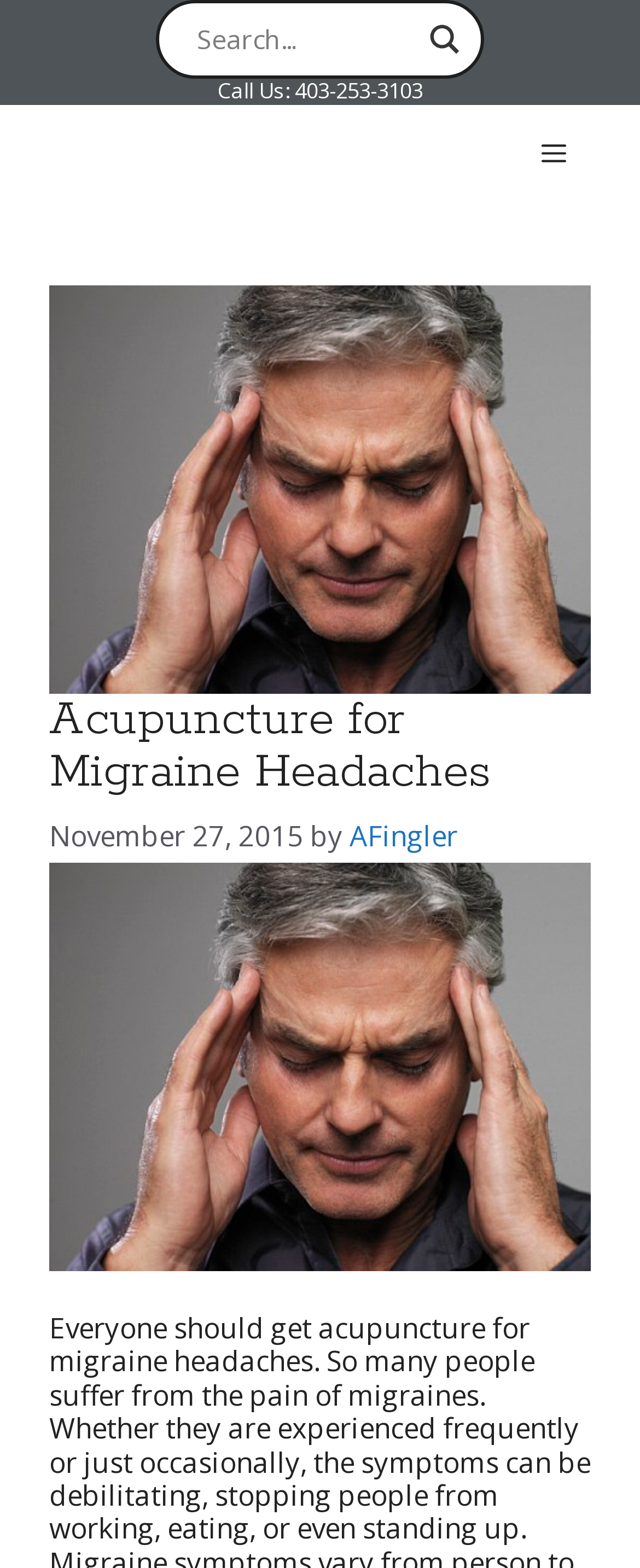Locate the bounding box coordinates for the element described below: "aria-label="Search input" name="phrase" placeholder="Search..."". The coordinates must be four float values between 0 and 1, formatted as [left, top, right, bottom].

[0.308, 0.01, 0.646, 0.04]